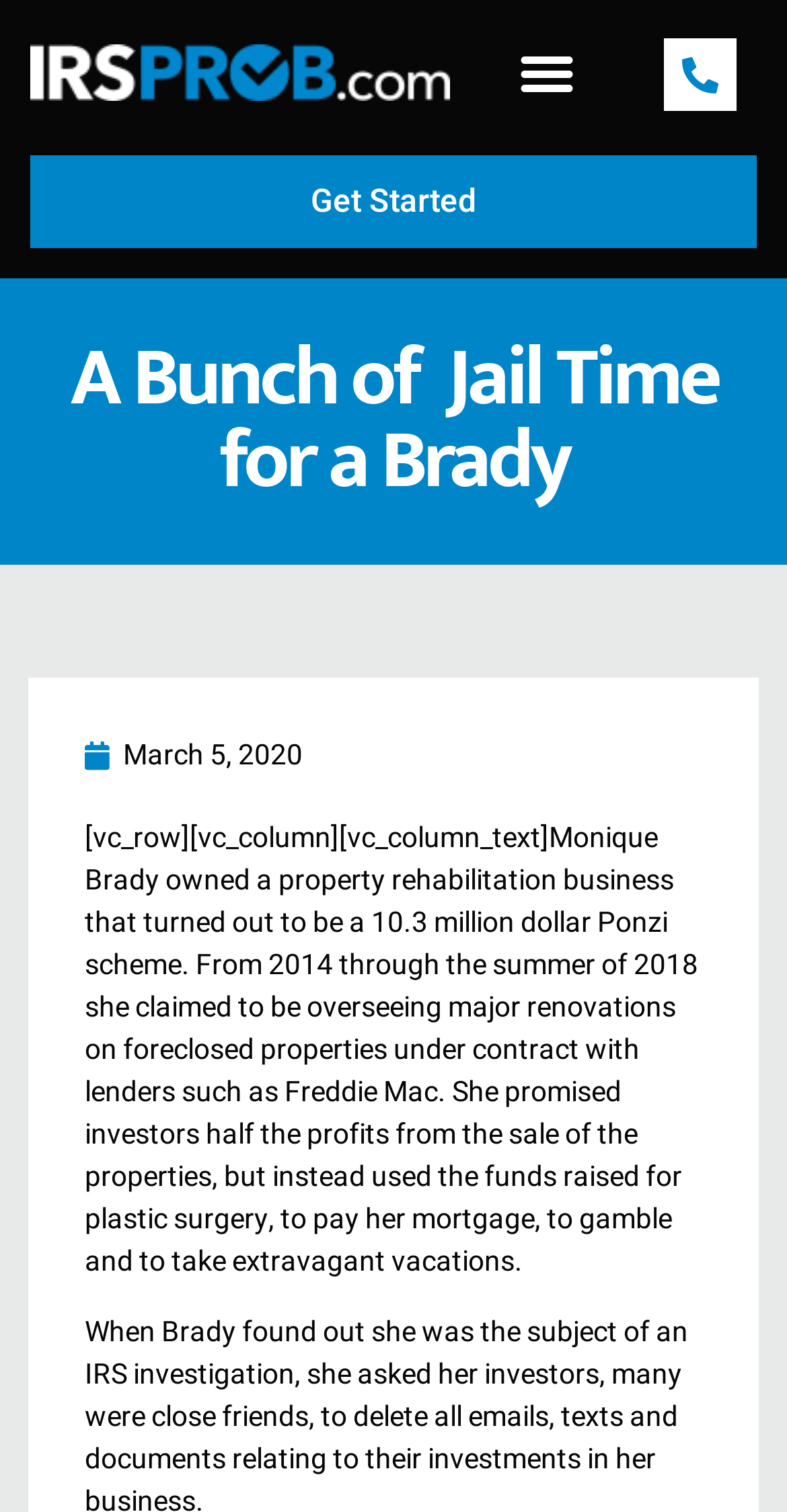What was one of the ways Monique Brady used the funds raised?
Look at the screenshot and give a one-word or phrase answer.

To pay her mortgage